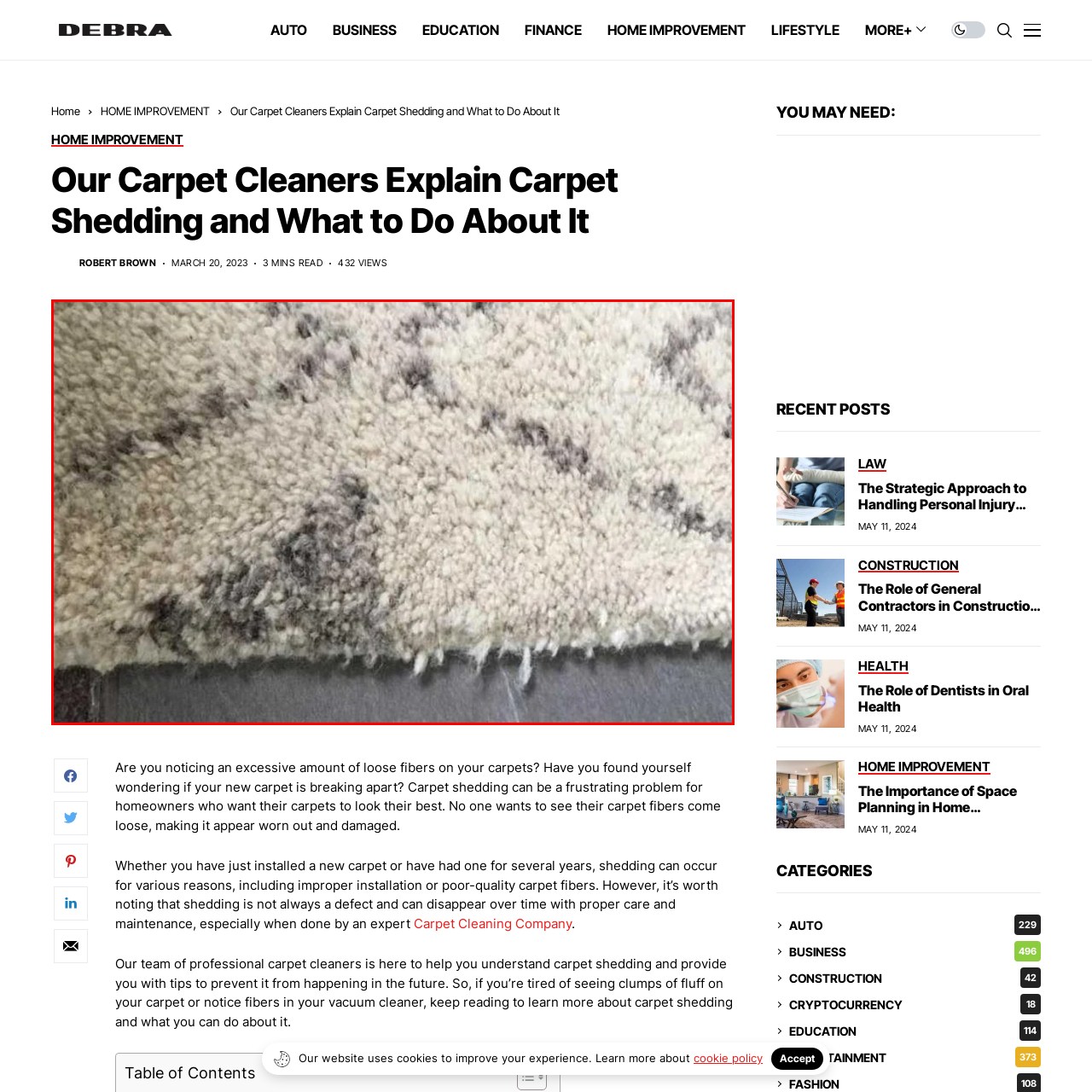What is the purpose of the image in the article?
Examine the image inside the red bounding box and give an in-depth answer to the question, using the visual evidence provided.

The image is used to visually represent the topic of carpet shedding, as discussed in the article, and to help readers understand the concept and its implications for carpet owners.